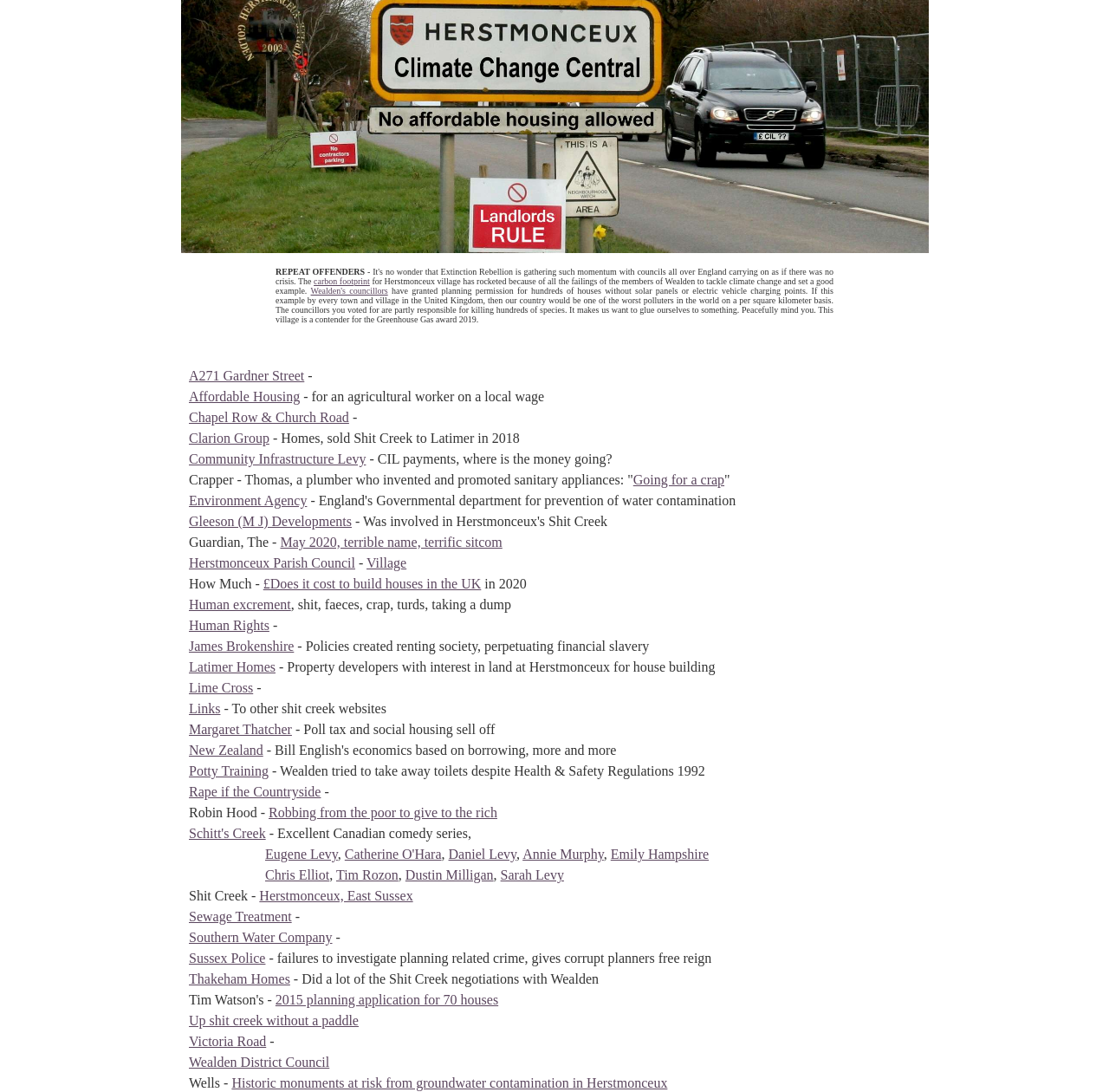Please study the image and answer the question comprehensively:
What is the name of the council mentioned in the webpage?

The webpage mentions 'Greenhouse Gas Awards contender, Wealden District Council' in the link with ID 452, indicating that Wealden District Council is the council being referred to.